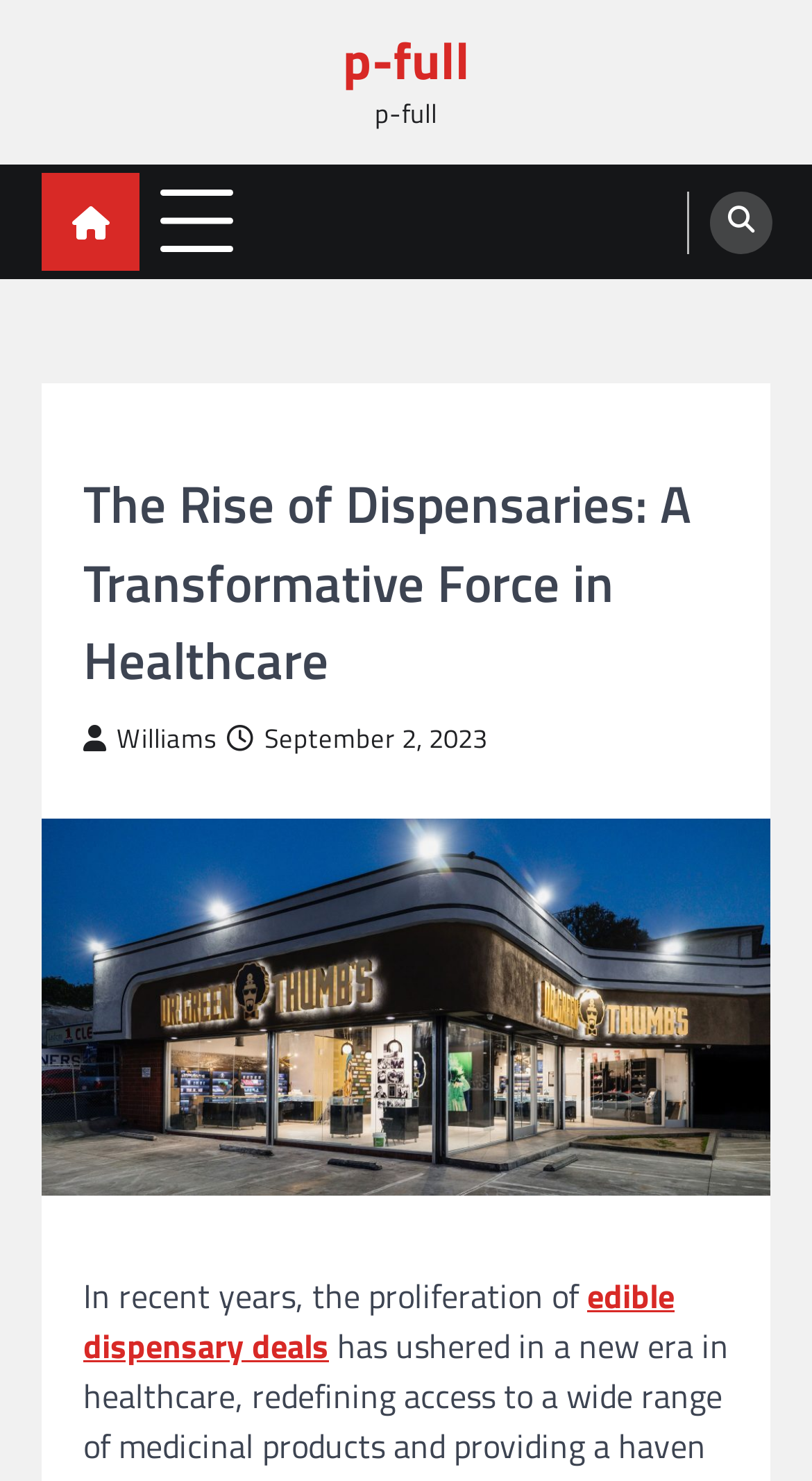Find and generate the main title of the webpage.

The Rise of Dispensaries: A Transformative Force in Healthcare